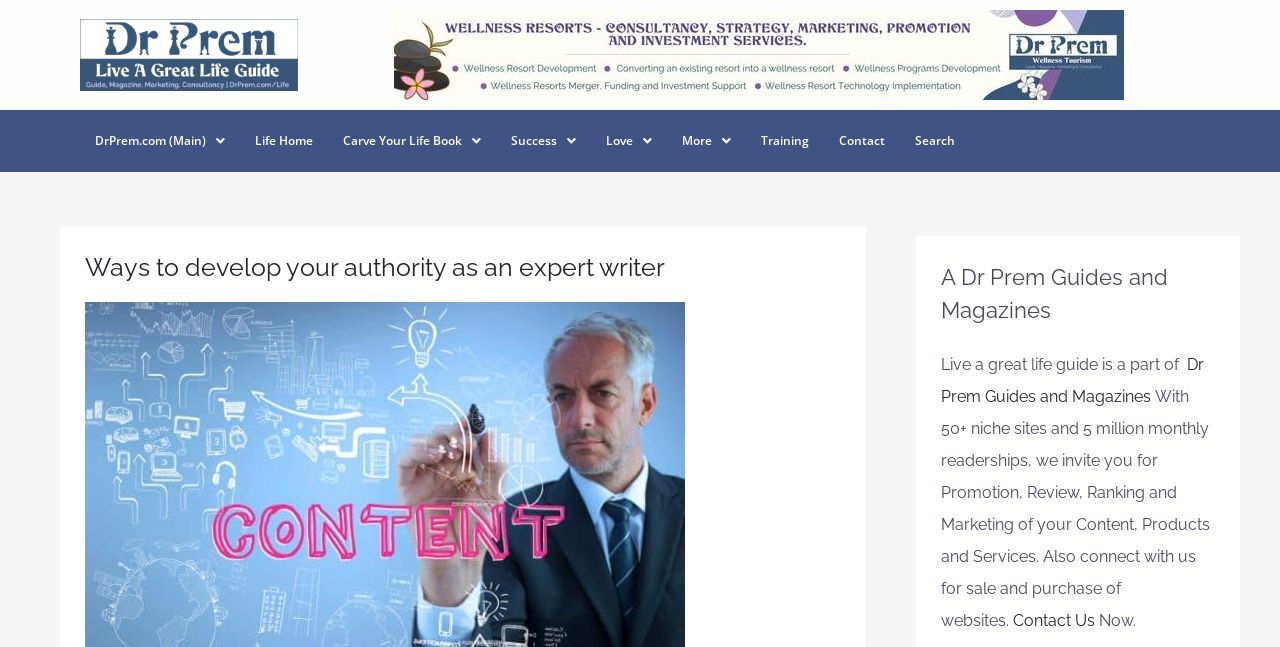Answer the following inquiry with a single word or phrase:
How many main menu items are there?

7